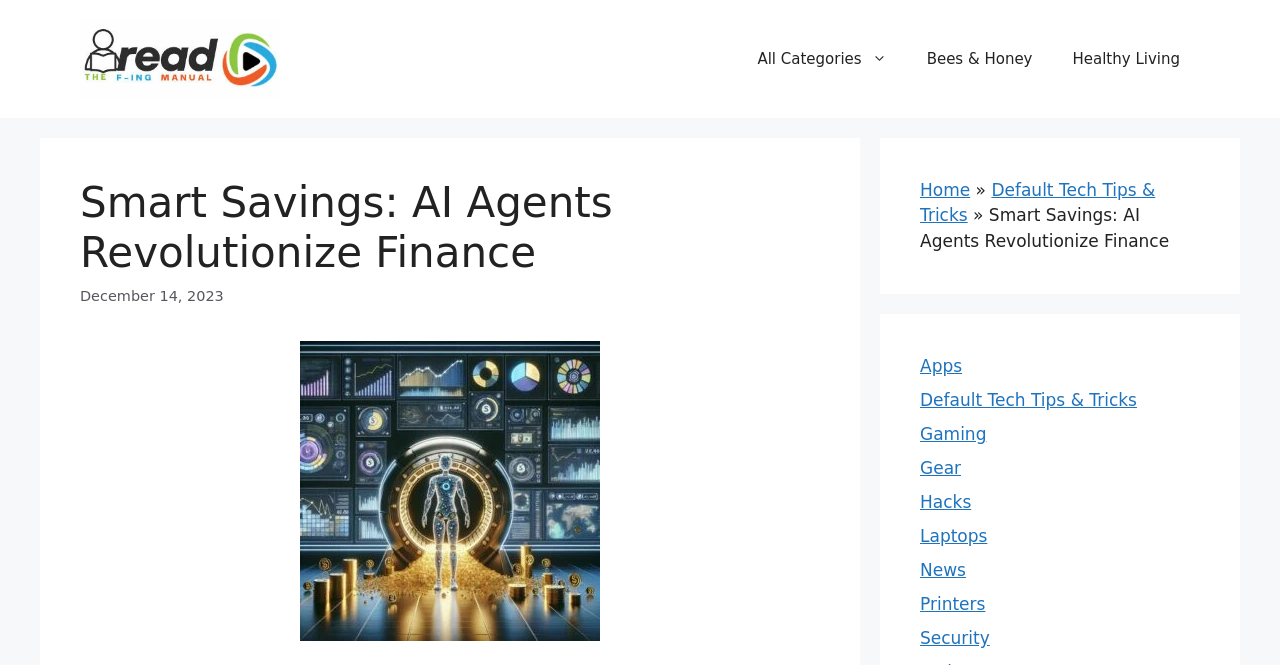Locate the bounding box coordinates of the clickable area needed to fulfill the instruction: "Navigate to the Bees & Honey category".

[0.708, 0.043, 0.822, 0.134]